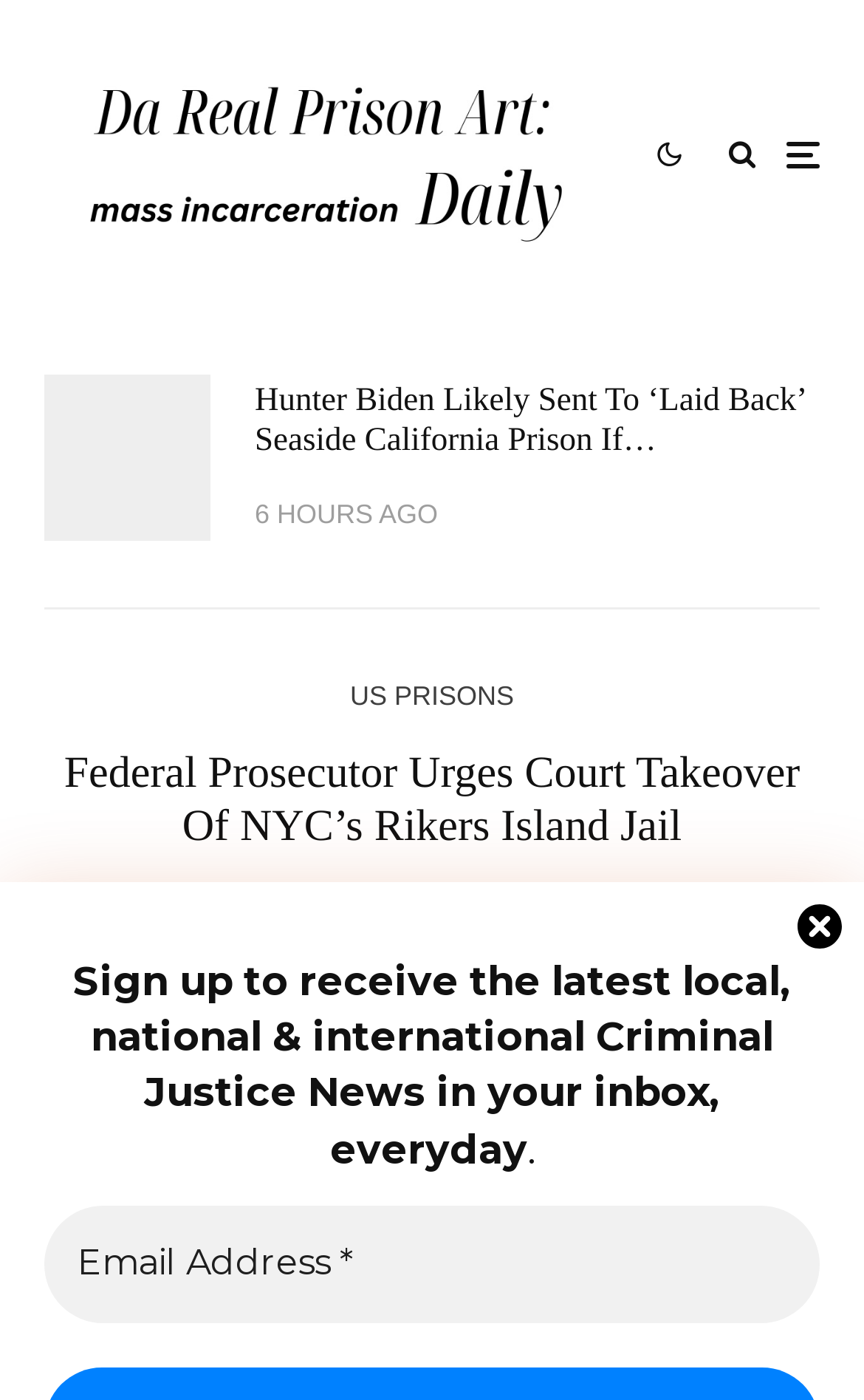Find the bounding box coordinates of the area to click in order to follow the instruction: "Click on the link to read about Hunter Biden".

[0.295, 0.273, 0.949, 0.33]